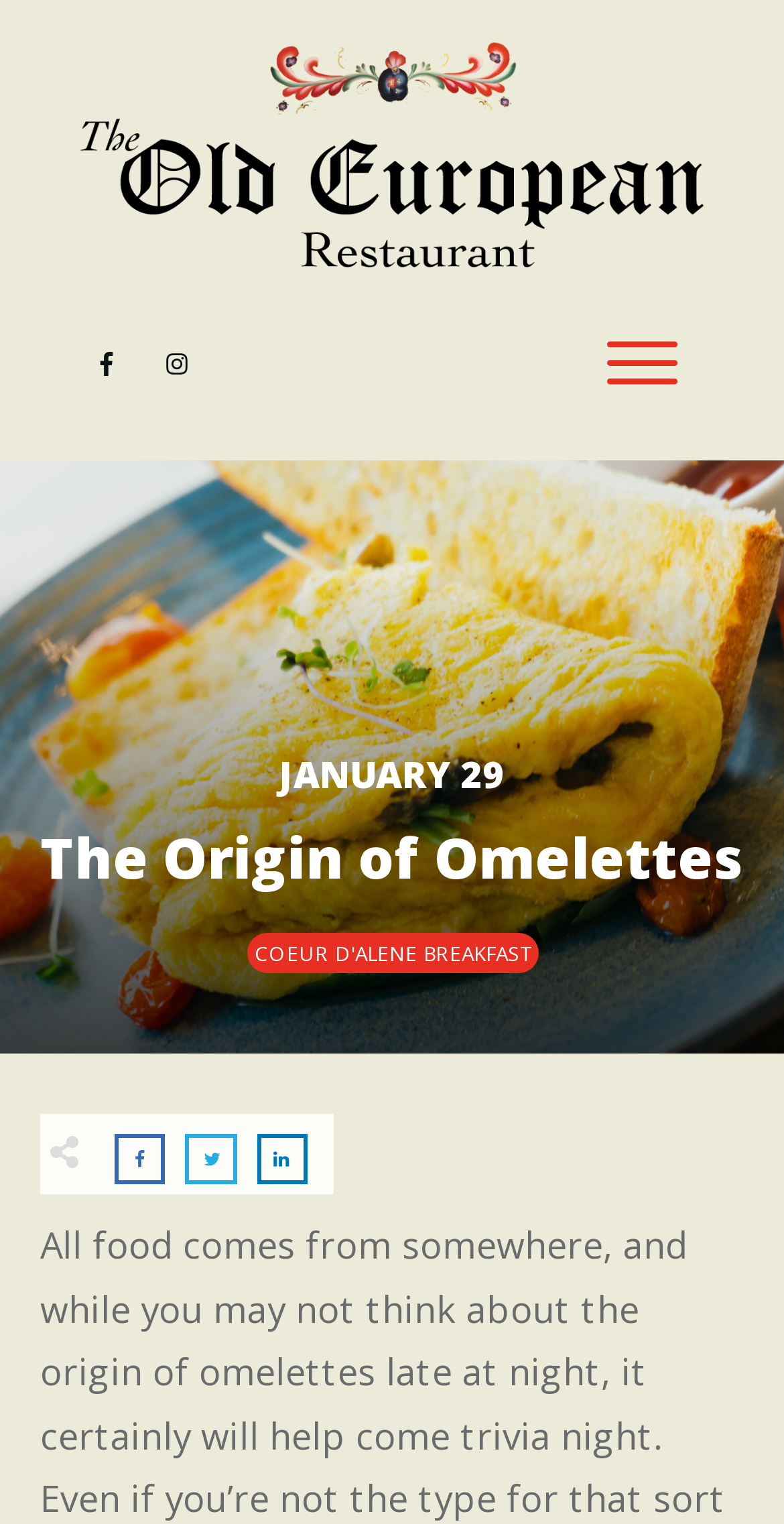What is the text of the first link below the main heading?
Using the information presented in the image, please offer a detailed response to the question.

I identified the main heading element as 'The Origin of Omelettes' at coordinates [0.051, 0.538, 0.949, 0.612]. Then, I found the first link element below this heading, which is [544] with text 'COEUR D'ALENE BREAKFAST'.